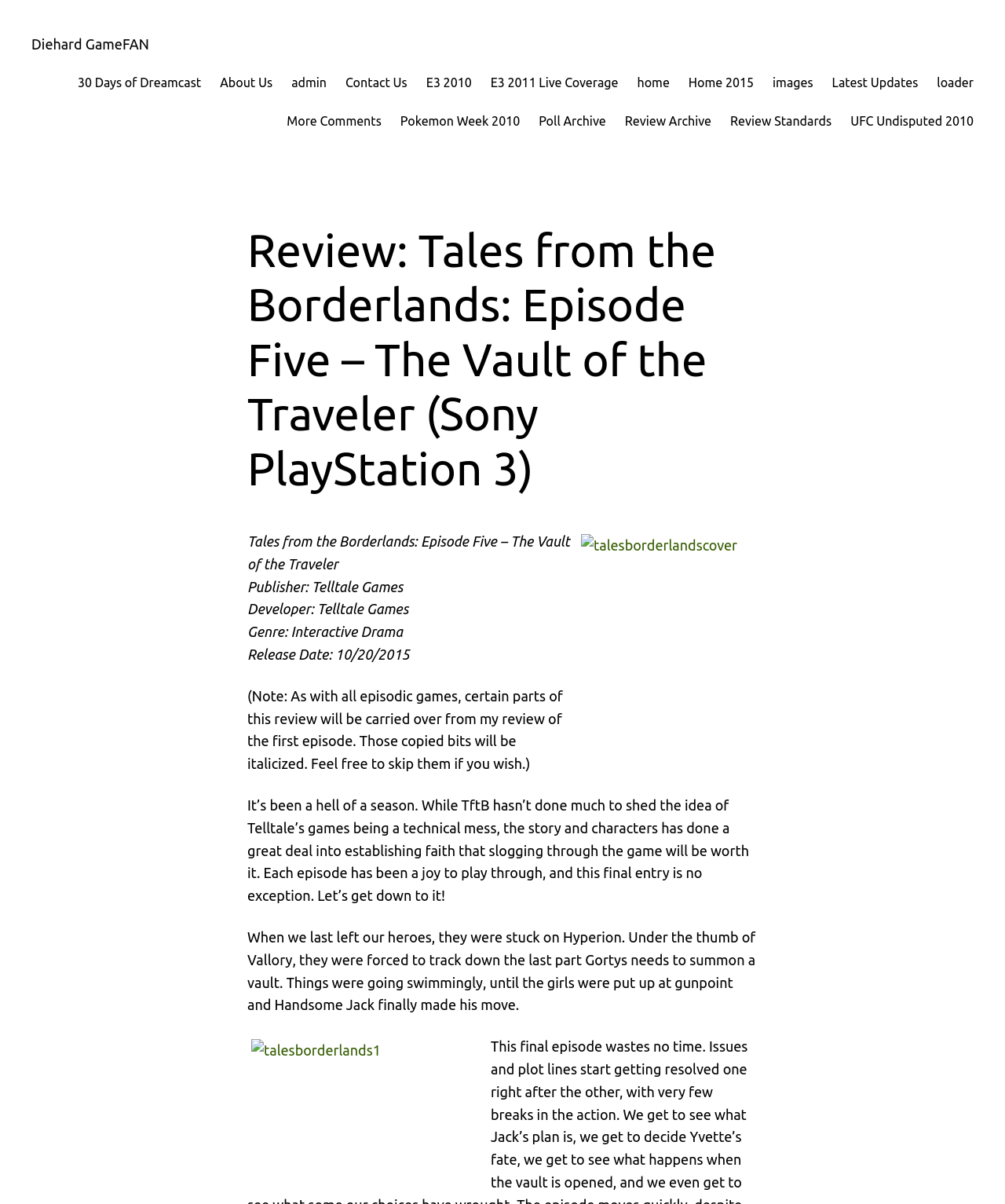Bounding box coordinates are specified in the format (top-left x, top-left y, bottom-right x, bottom-right y). All values are floating point numbers bounded between 0 and 1. Please provide the bounding box coordinate of the region this sentence describes: Pokemon Week 2010

[0.398, 0.093, 0.517, 0.11]